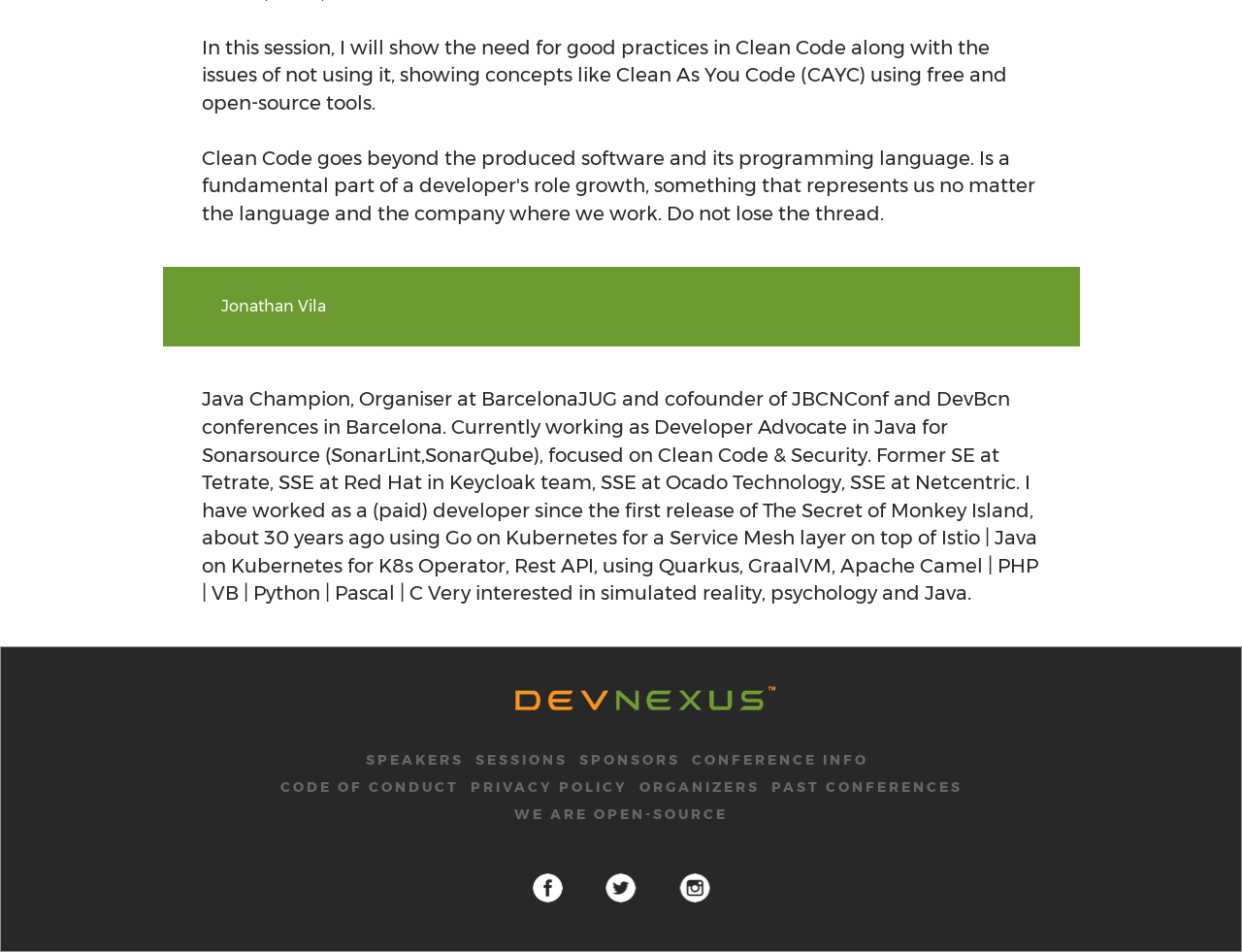Determine the bounding box coordinates of the UI element that matches the following description: "We are open-source". The coordinates should be four float numbers between 0 and 1 in the format [left, top, right, bottom].

[0.414, 0.846, 0.586, 0.864]